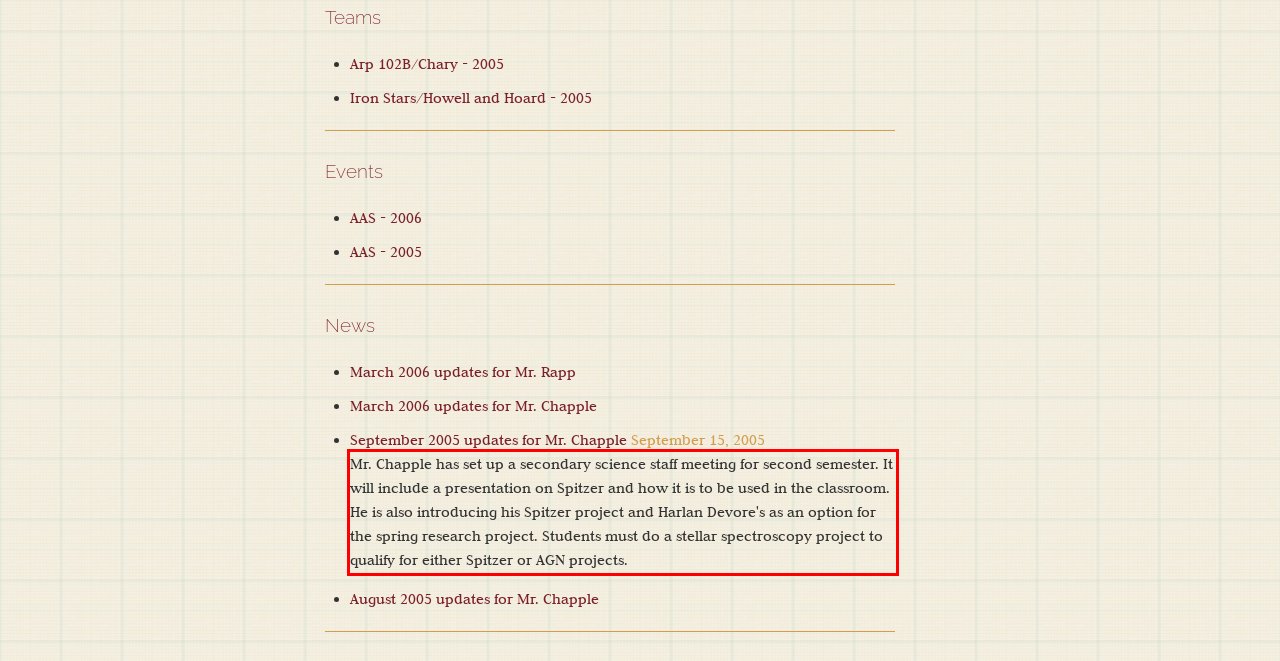Identify and transcribe the text content enclosed by the red bounding box in the given screenshot.

Mr. Chapple has set up a secondary science staff meeting for second semester. It will include a presentation on Spitzer and how it is to be used in the classroom. He is also introducing his Spitzer project and Harlan Devore's as an option for the spring research project. Students must do a stellar spectroscopy project to qualify for either Spitzer or AGN projects.